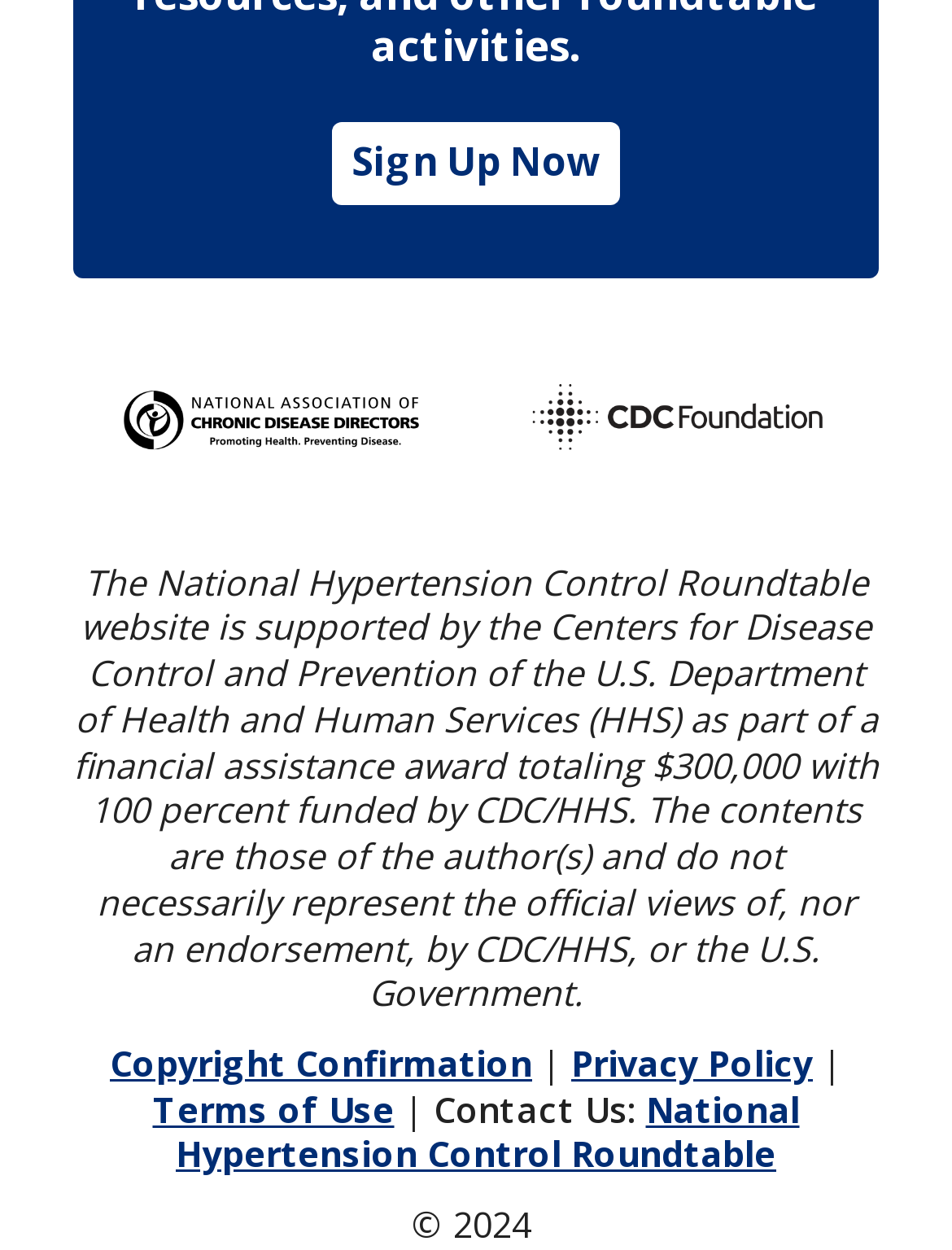What is the link text below the 'Contact Us:' text?
Utilize the information in the image to give a detailed answer to the question.

The link element at [0.185, 0.868, 0.84, 0.942] is below the 'Contact Us:' text, and its text is 'National Hypertension Control Roundtable'.